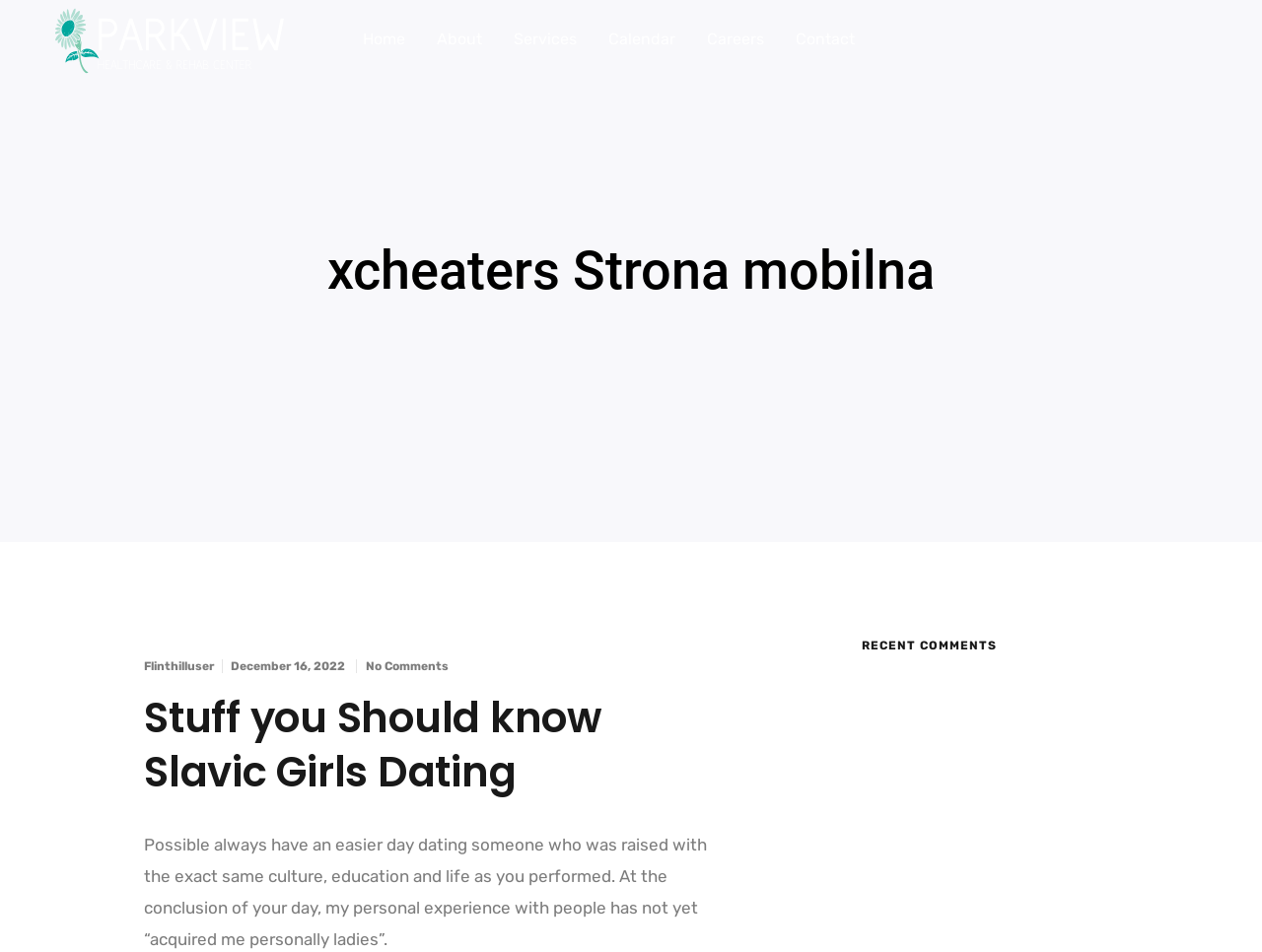Extract the top-level heading from the webpage and provide its text.

xcheaters Strona mobilna